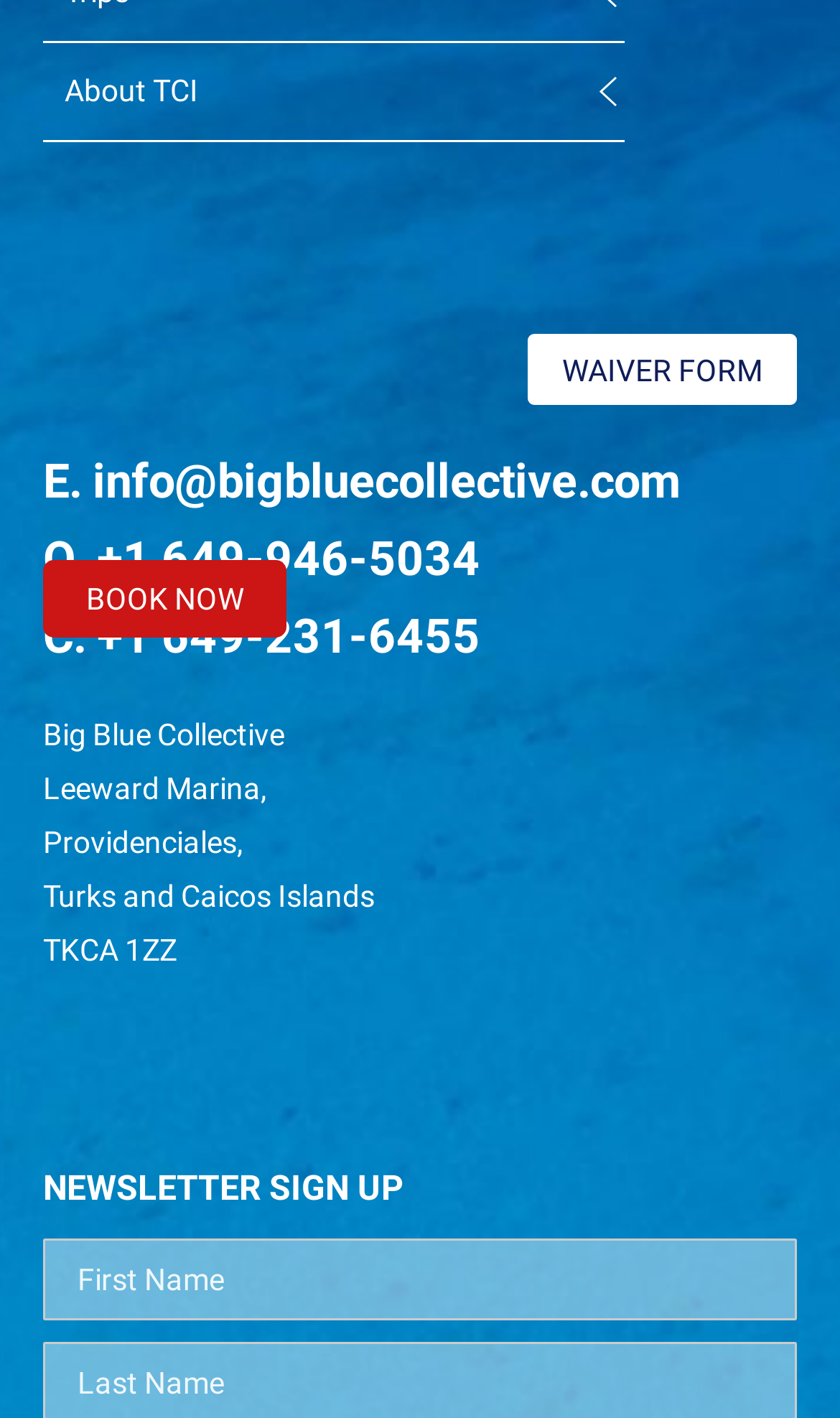What is the location of the company?
Please ensure your answer is as detailed and informative as possible.

The location of the company can be found in the series of static text elements 'Leeward Marina,', 'Providenciales,', 'Turks and Caicos Islands', and 'TKCA 1ZZ', which are likely to be the company's address.